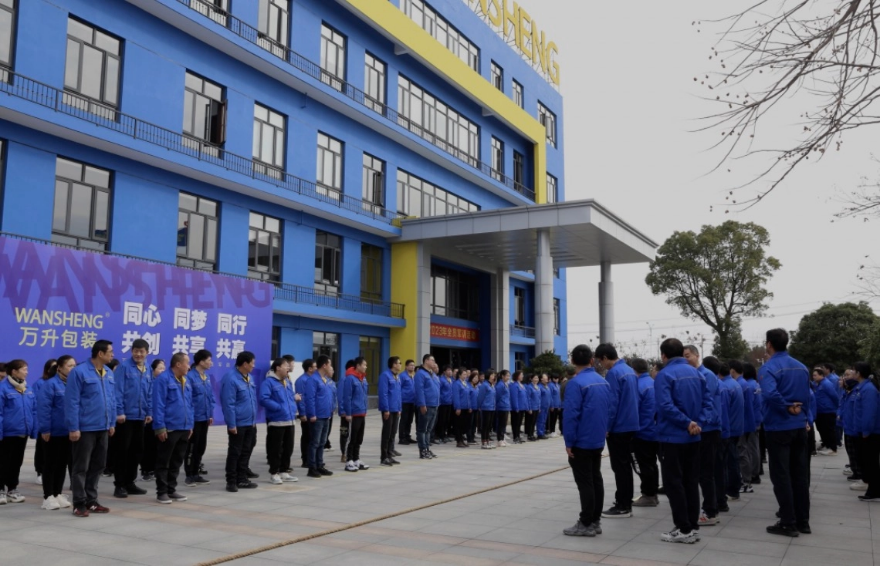Explain the image in a detailed way.

The image captures a lively scene from the Wansheng Packaging company, showcasing a group of employees gathered in a formation outside a bright blue building. Dressed in matching blue jackets, the team is engaged in a military-style training activity, symbolizing unity and teamwork as they prepare for the year ahead. A large banner with the company's name, "Wansheng," prominently displayed in purple, emphasizes the spirit of collaboration and shared goals. The backdrop of the training includes the modern architecture of the facility, reflecting a vibrant and energetic workplace culture. This gathering marks the kickoff of their first company-wide team-building event of the new year, aiming to strengthen team cohesion and enhance the shared identity among all members.